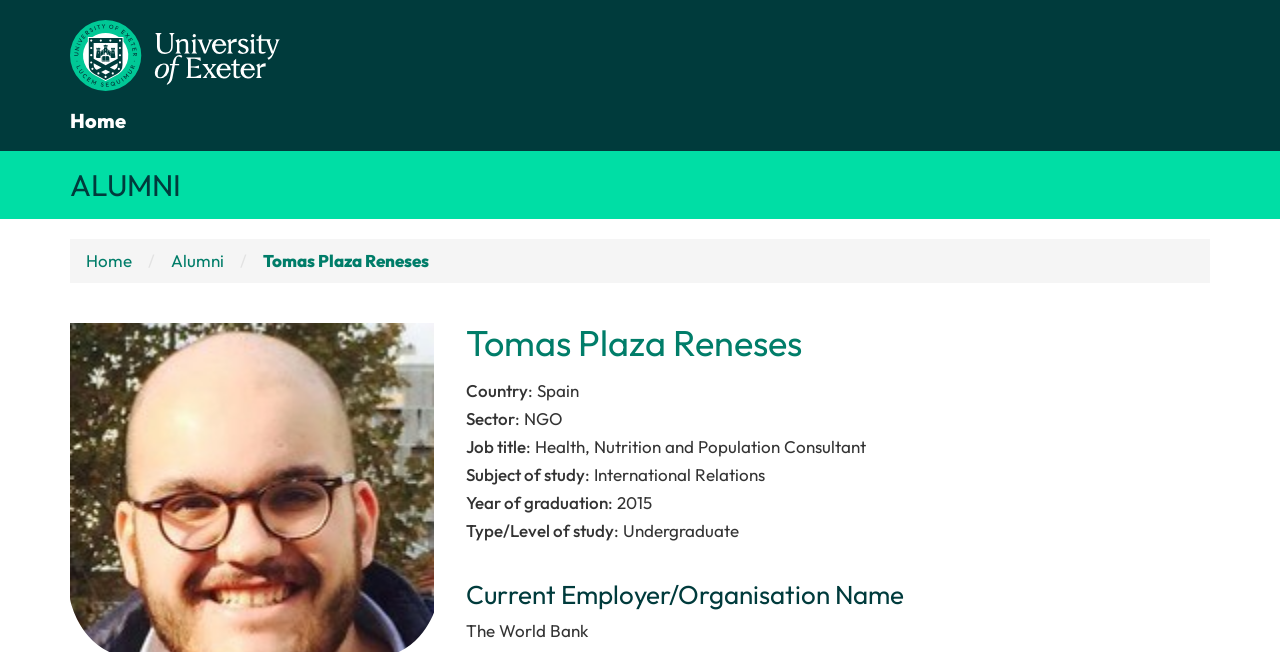Please use the details from the image to answer the following question comprehensively:
What is the year of graduation of the alumni?

The year of graduation of the alumni can be found in the static text element on the webpage, which is '2015', located below the 'Year of graduation' label.